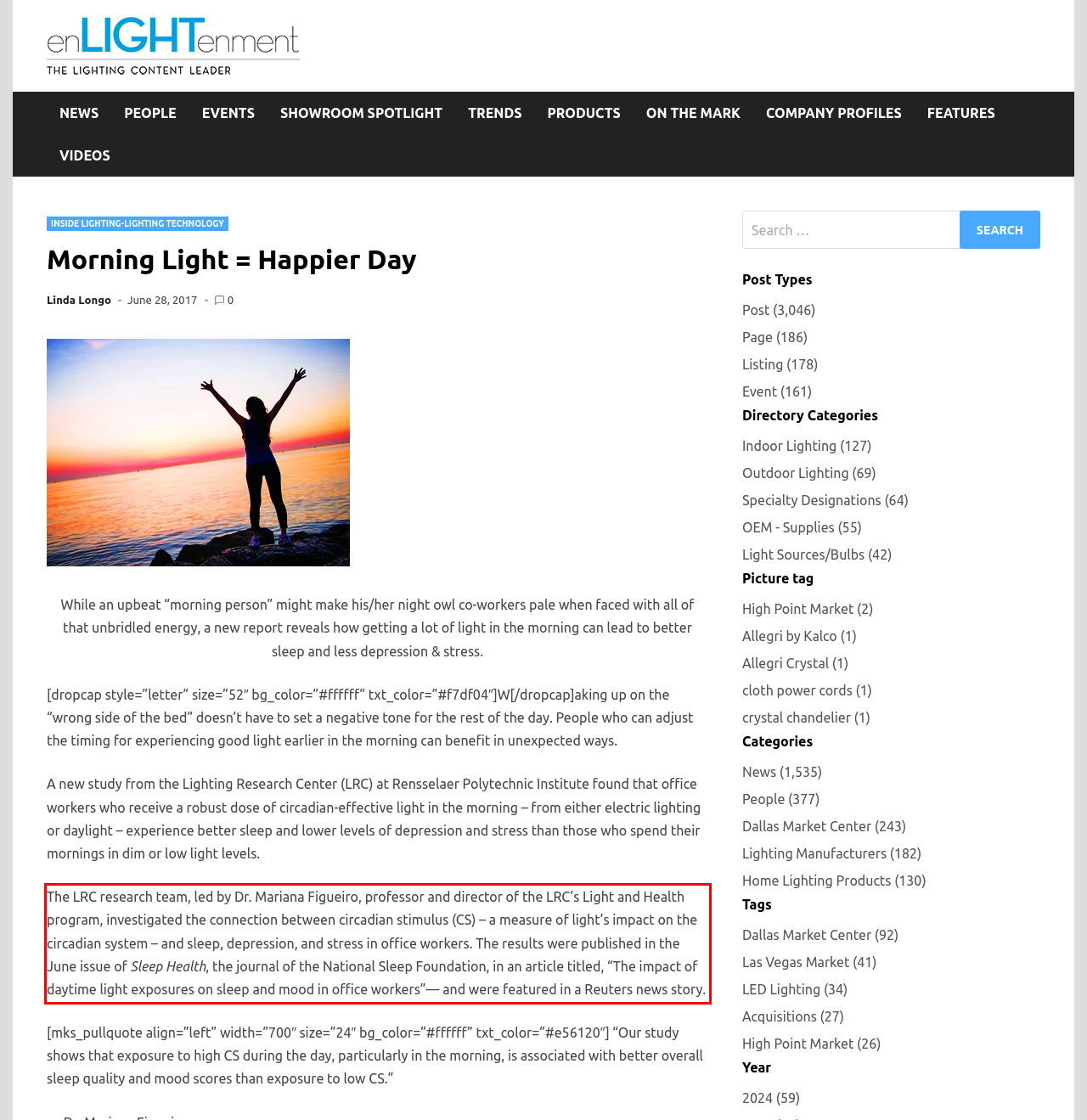With the provided screenshot of a webpage, locate the red bounding box and perform OCR to extract the text content inside it.

The LRC research team, led by Dr. Mariana Figueiro, professor and director of the LRC’s Light and Health program, investigated the connection between circadian stimulus (CS) – a measure of light’s impact on the circadian system – and sleep, depression, and stress in office workers. The results were published in the June issue of Sleep Health, the journal of the National Sleep Foundation, in an article titled, “The impact of daytime light exposures on sleep and mood in office workers”— and were featured in a Reuters news story.